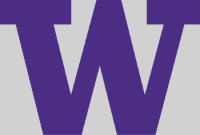Give a detailed explanation of what is happening in the image.

The image features the iconic "W" logo of the University of Washington, rendered in a bold purple hue. This emblematic logo is often associated with the university's commitment to academic excellence and research innovation. The backdrop of the logo is a subtle gray, highlighting the vibrant color of the "W." This visual representation signifies the university's strong identity and its role in advancing knowledge, particularly in fields such as quantum information science and technology. The presence of this logo is a reminder of the university's initiatives and significant contributions to education and research, including recent workshop efforts aimed at building a diverse, quantum-ready workforce.